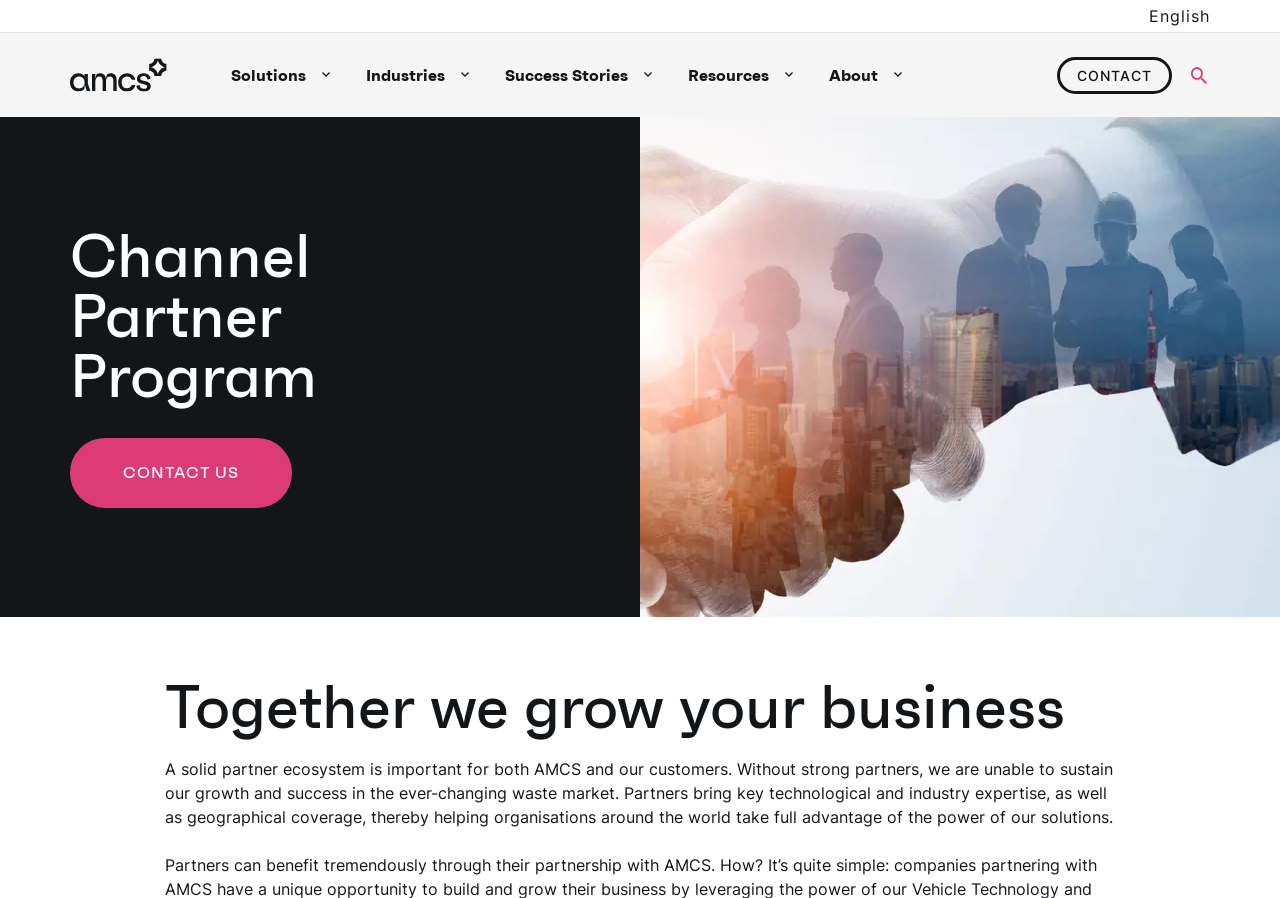Detail the various sections and features present on the webpage.

The webpage is about the Partner Program of AMCS Group, with a focus on the importance of a solid partner ecosystem. At the top right corner, there is a button to select the language, currently set to "English". Below it, there is a link to the homepage, accompanied by a small image. 

To the right of the homepage link, there are five navigation links: "Solutions", "Industries", "Success Stories", "Resources", and "About", each with a small arrow icon. On the far right, there are two buttons: "CONTACT" and "Search". 

The main content of the page starts with a heading "Channel Partner Program" at the top left. Below it, there is a prominent "CONTACT US" button. The main text of the page explains the importance of a solid partner ecosystem, stating that it is crucial for both AMCS and its customers to sustain growth and success in the waste market. The text also highlights the benefits of partners, including technological and industry expertise, as well as geographical coverage. 

At the bottom of the page, there is a heading "Together we grow your business", which seems to be a tagline or slogan.